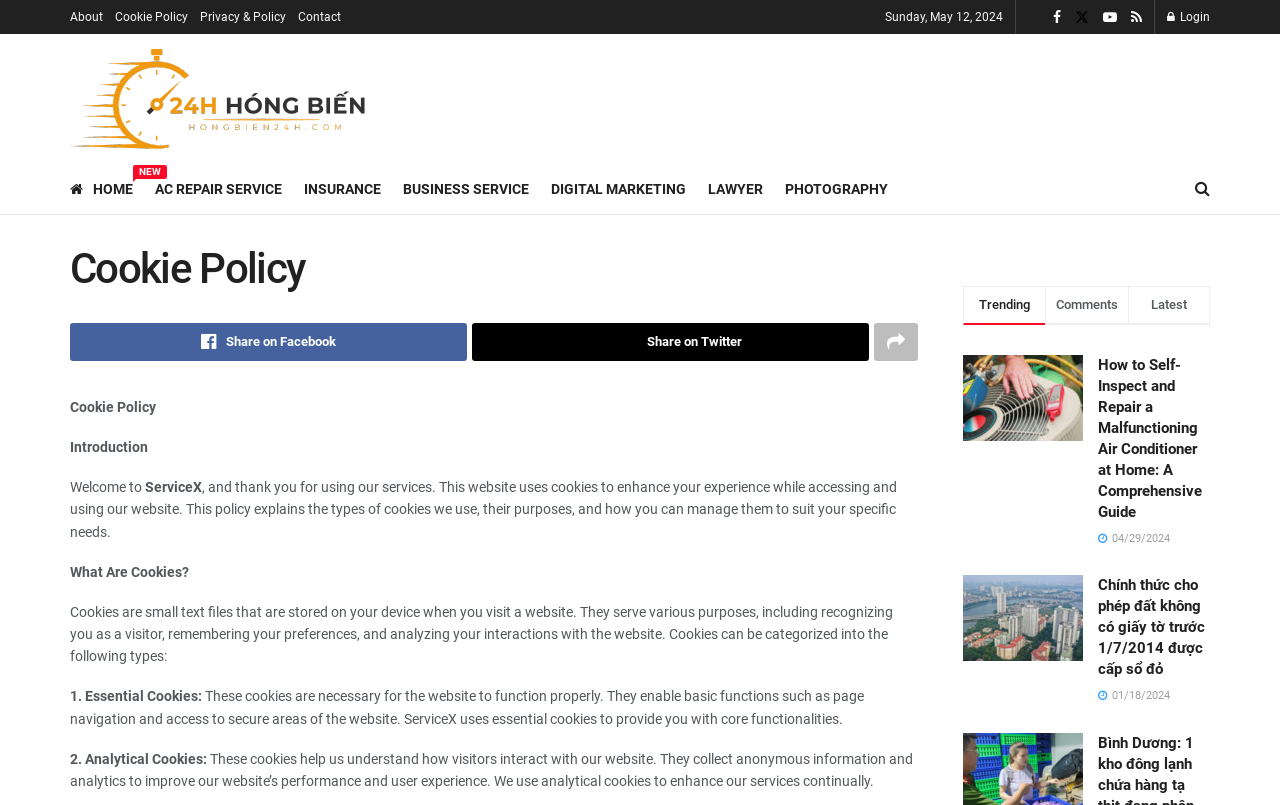Please indicate the bounding box coordinates of the element's region to be clicked to achieve the instruction: "Open YouTube channel". Provide the coordinates as four float numbers between 0 and 1, i.e., [left, top, right, bottom].

None